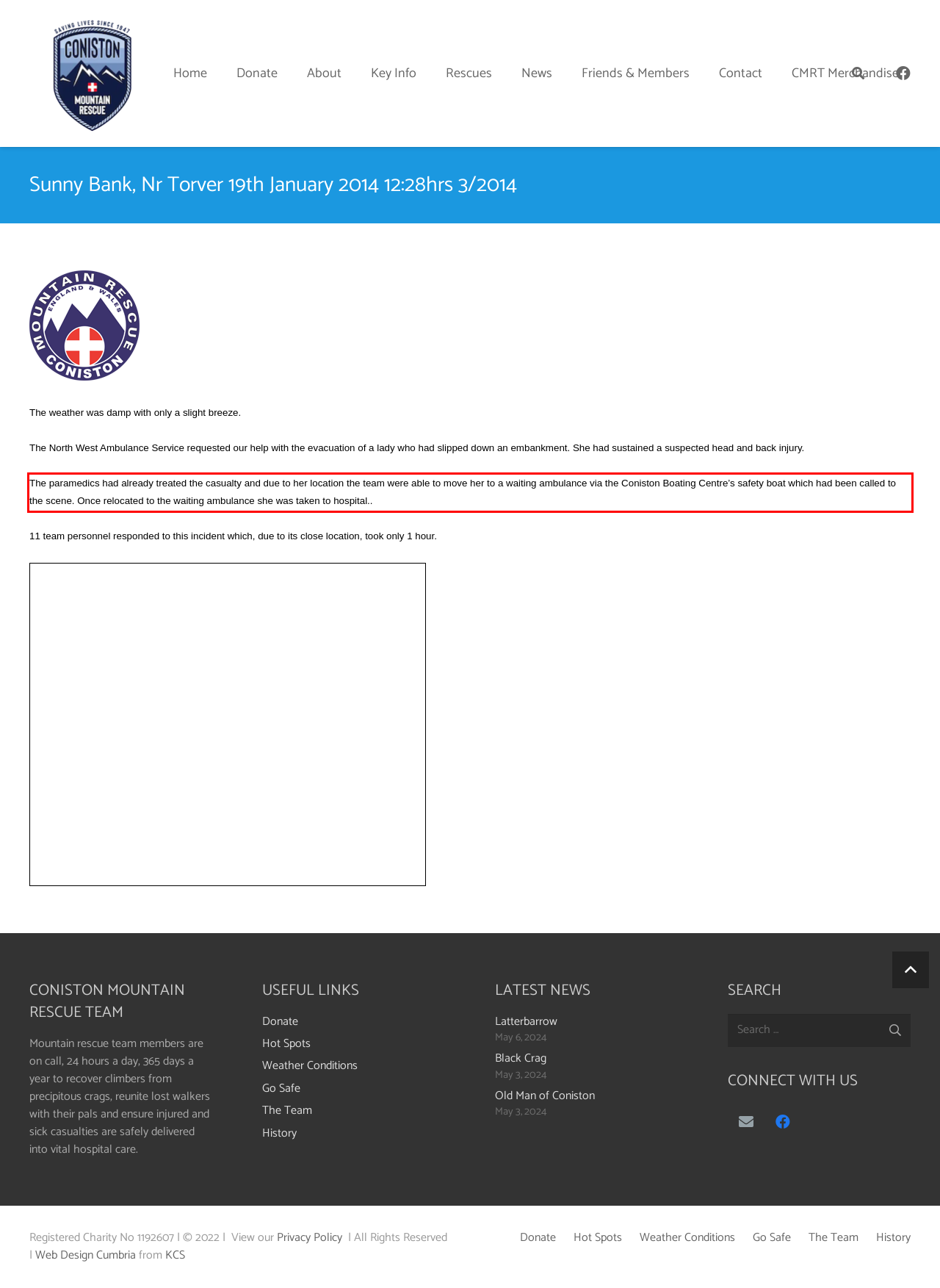Examine the webpage screenshot, find the red bounding box, and extract the text content within this marked area.

The paramedics had already treated the casualty and due to her location the team were able to move her to a waiting ambulance via the Coniston Boating Centre’s safety boat which had been called to the scene. Once relocated to the waiting ambulance she was taken to hospital..